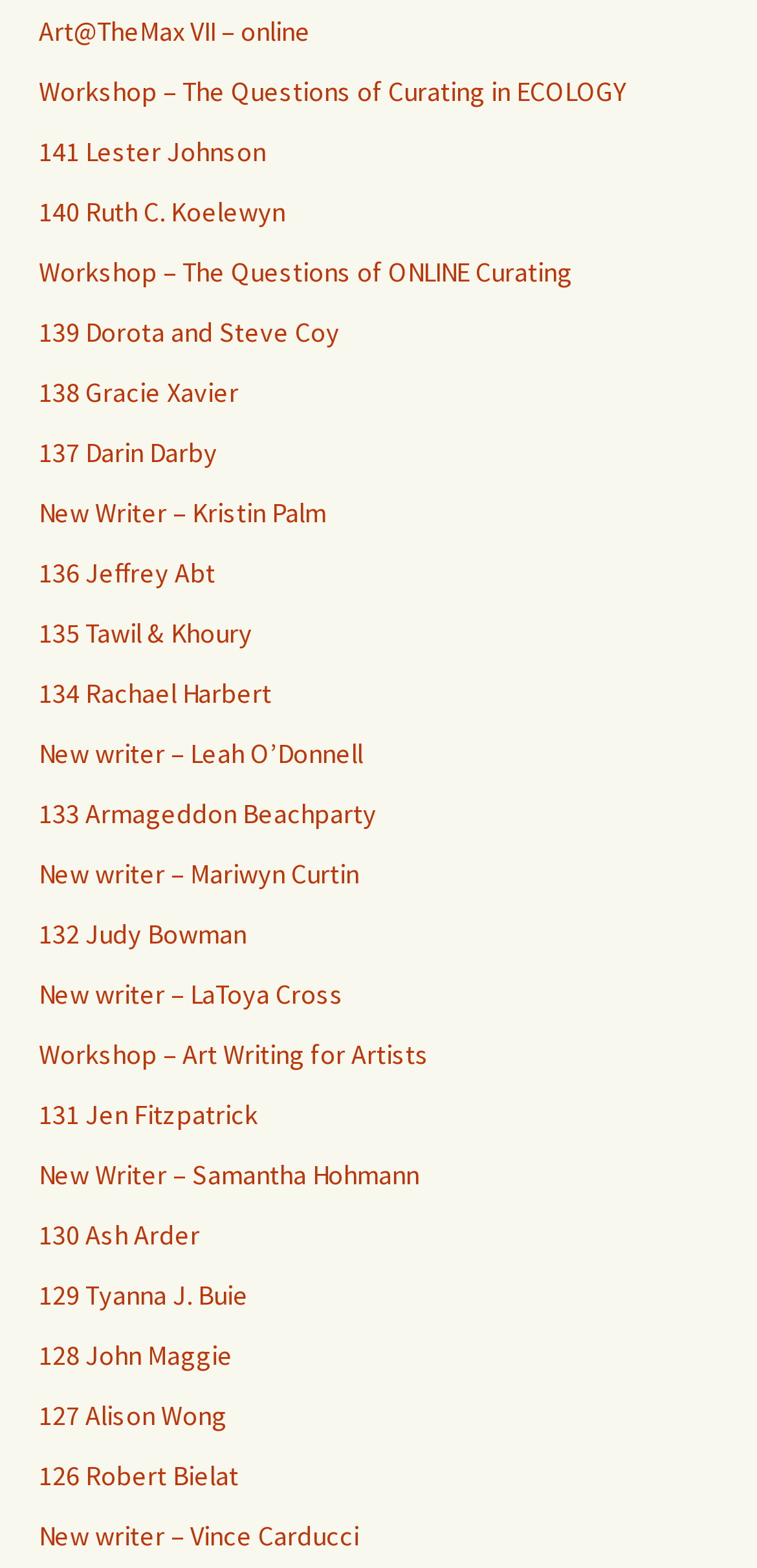Locate the coordinates of the bounding box for the clickable region that fulfills this instruction: "learn about new writer Kristin Palm".

[0.051, 0.316, 0.431, 0.338]